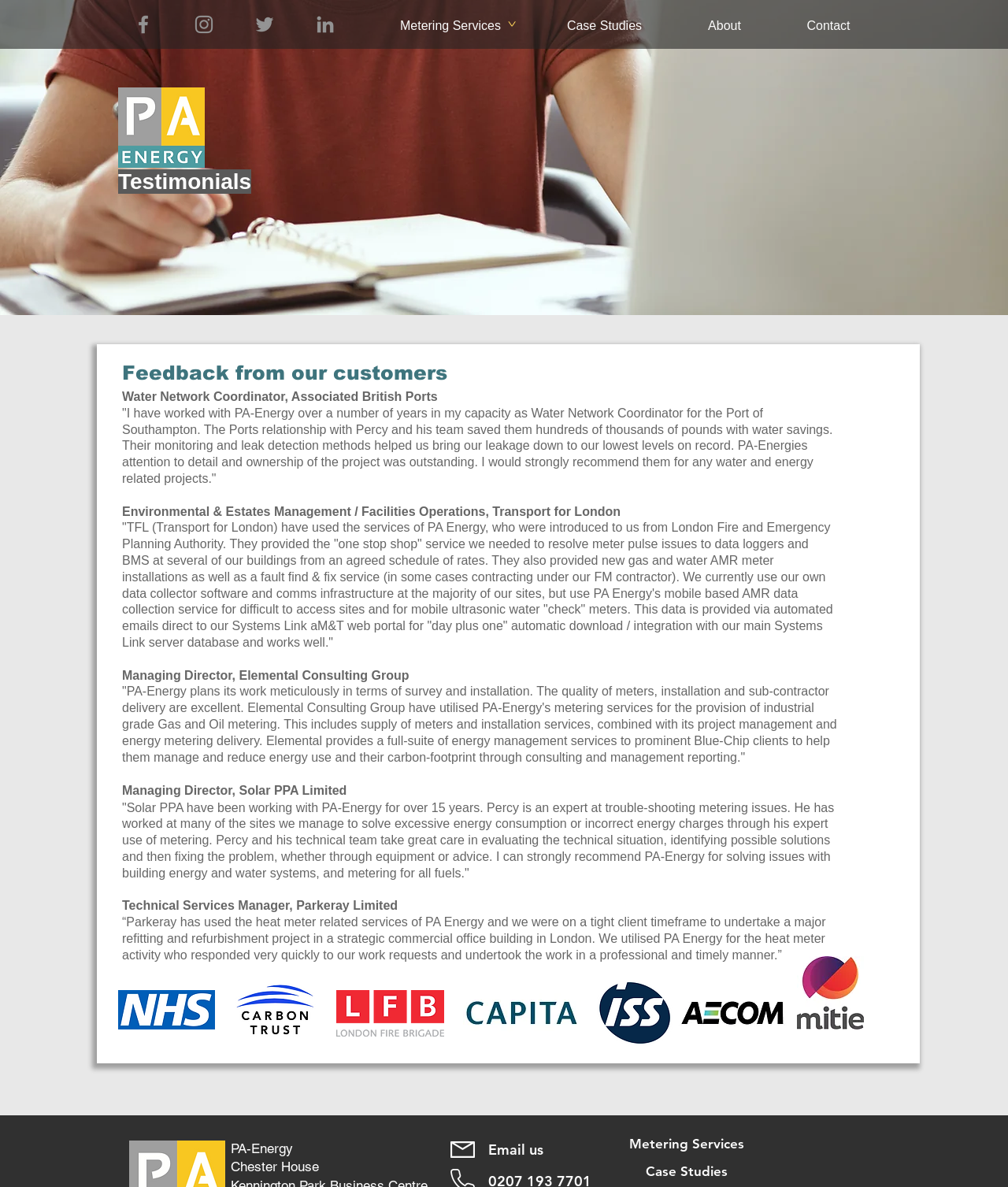Review the image closely and give a comprehensive answer to the question: What is the profession of the person quoted in the first testimonial?

The first testimonial is from a person who is quoted as saying 'I have worked with PA-Energy over a number of years in my capacity as Water Network Coordinator for the Port of Southampton.' This suggests that the person quoted is a Water Network Coordinator.